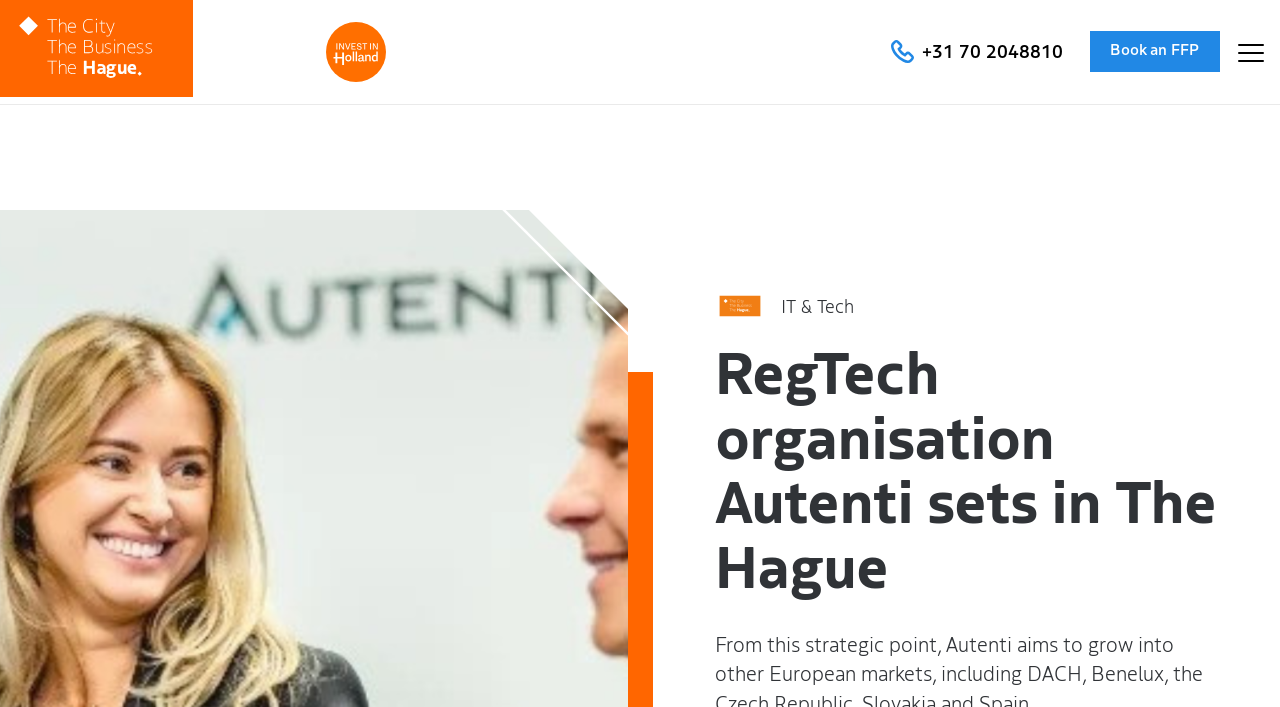Please respond in a single word or phrase: 
What is the name of the business agency?

The Hague Business Agency